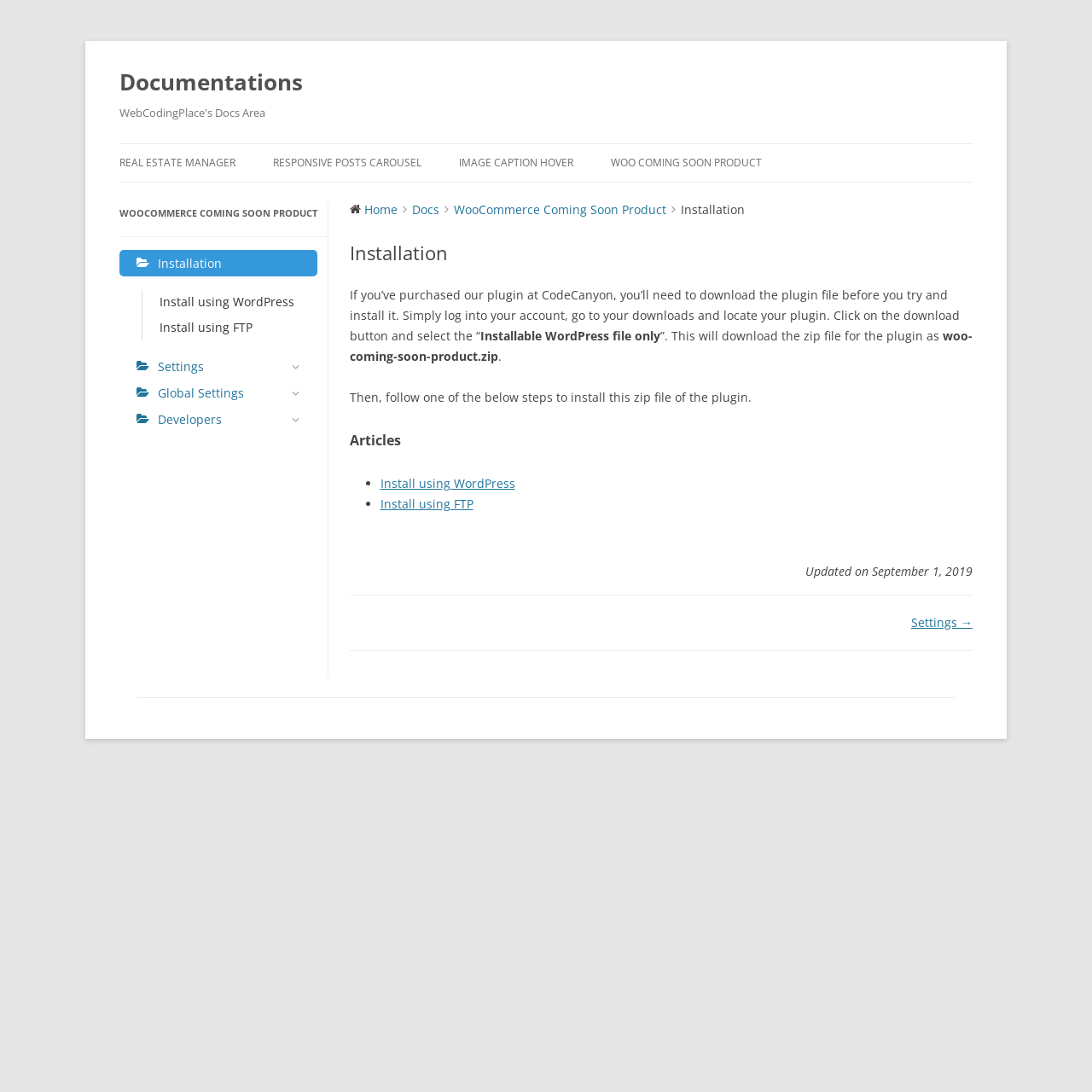Find and provide the bounding box coordinates for the UI element described with: "Docs".

[0.377, 0.185, 0.402, 0.199]